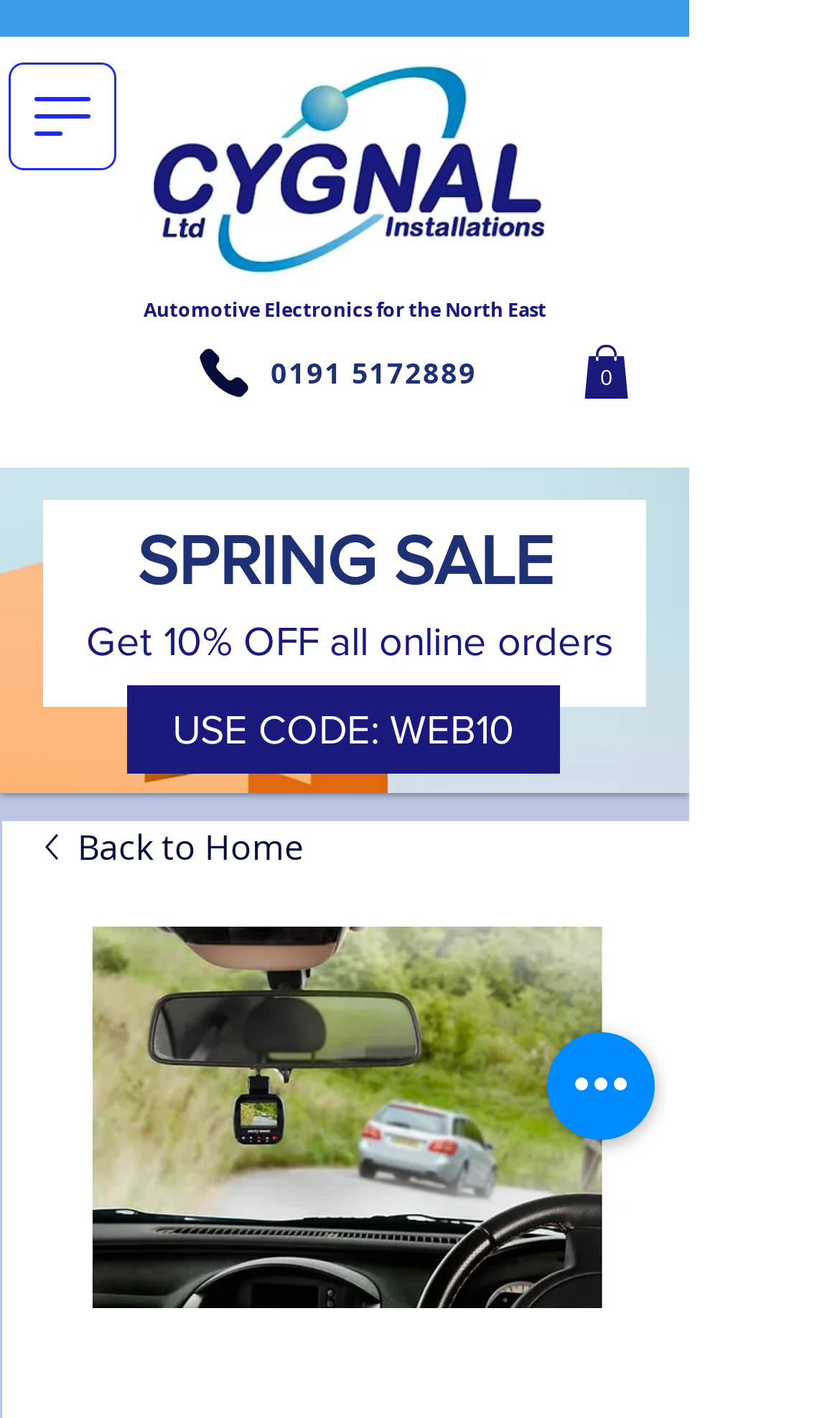What is the code to use for the sale promotion? Based on the screenshot, please respond with a single word or phrase.

WEB10